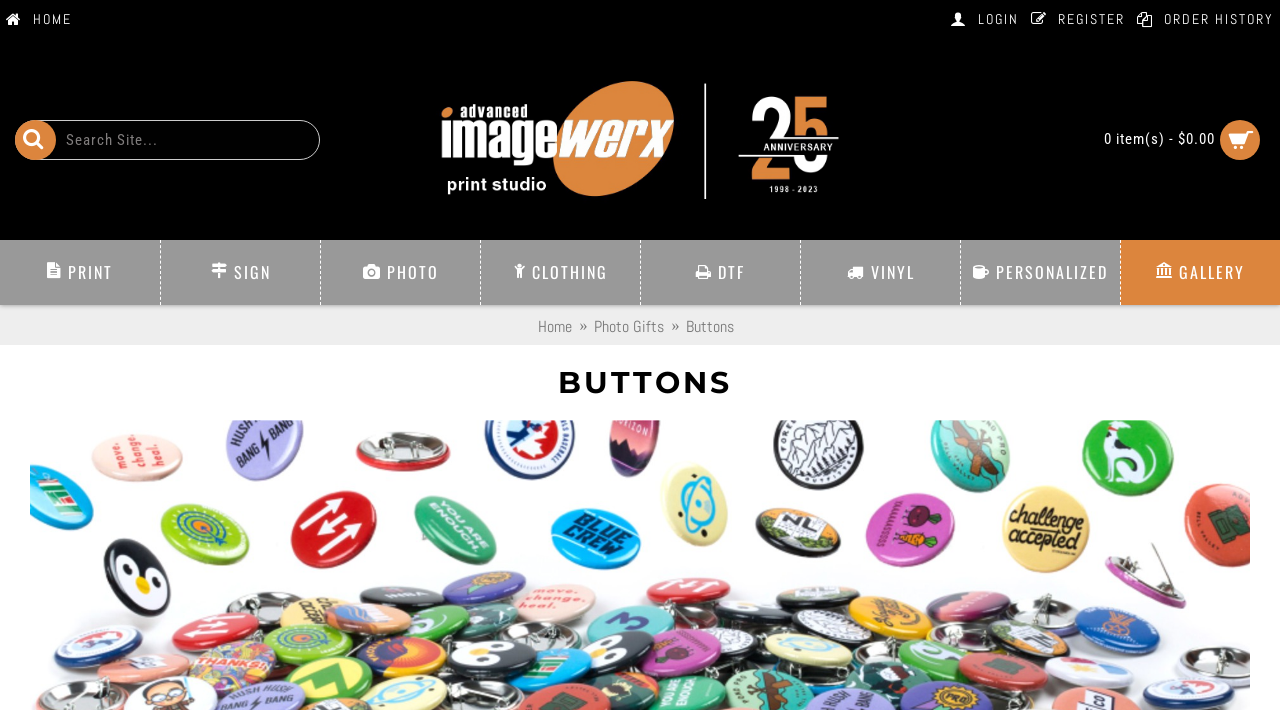Give a one-word or one-phrase response to the question: 
How many items are in the shopping cart?

0